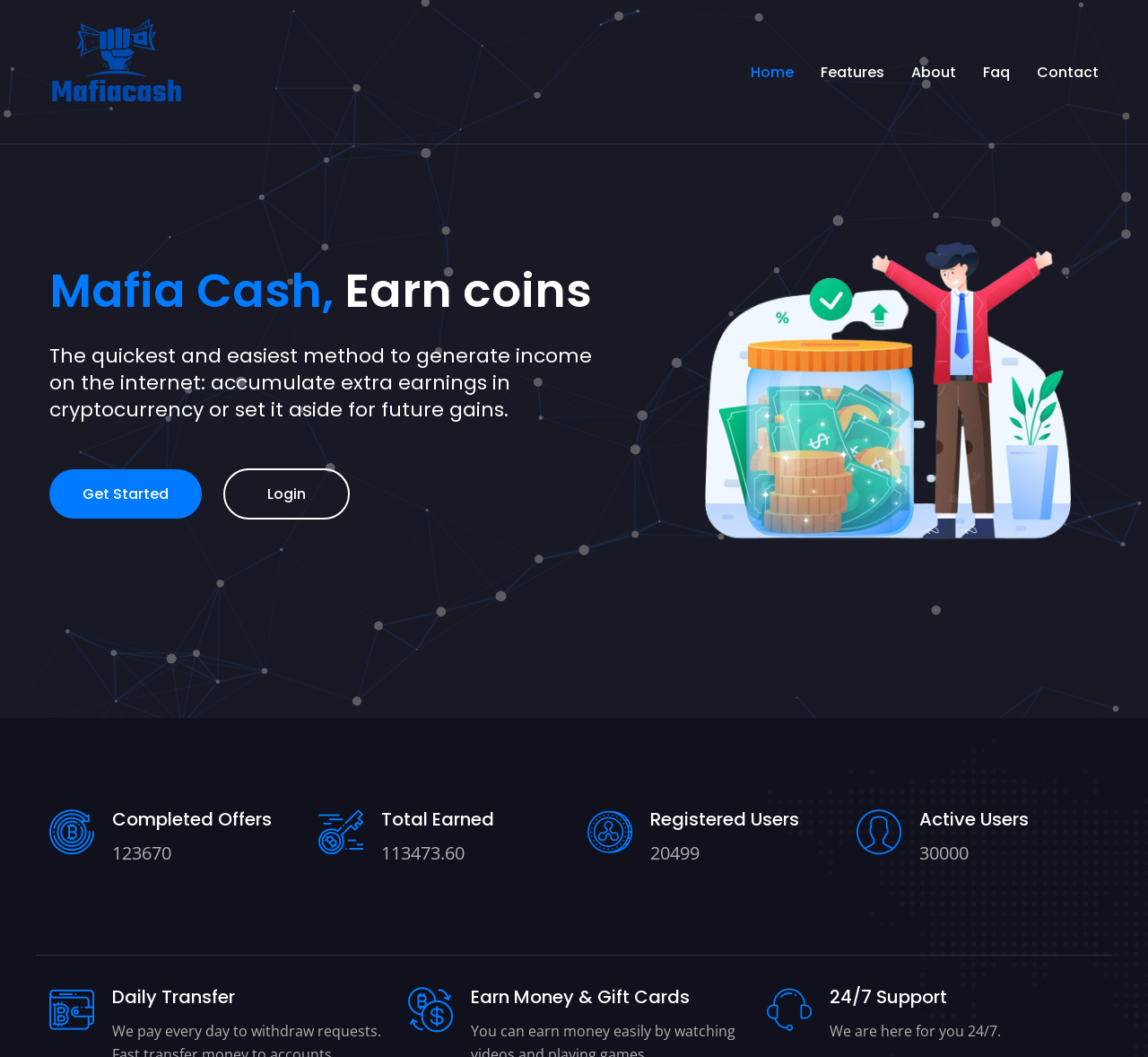Pinpoint the bounding box coordinates of the element to be clicked to execute the instruction: "Click on the Get Started button".

[0.043, 0.444, 0.176, 0.49]